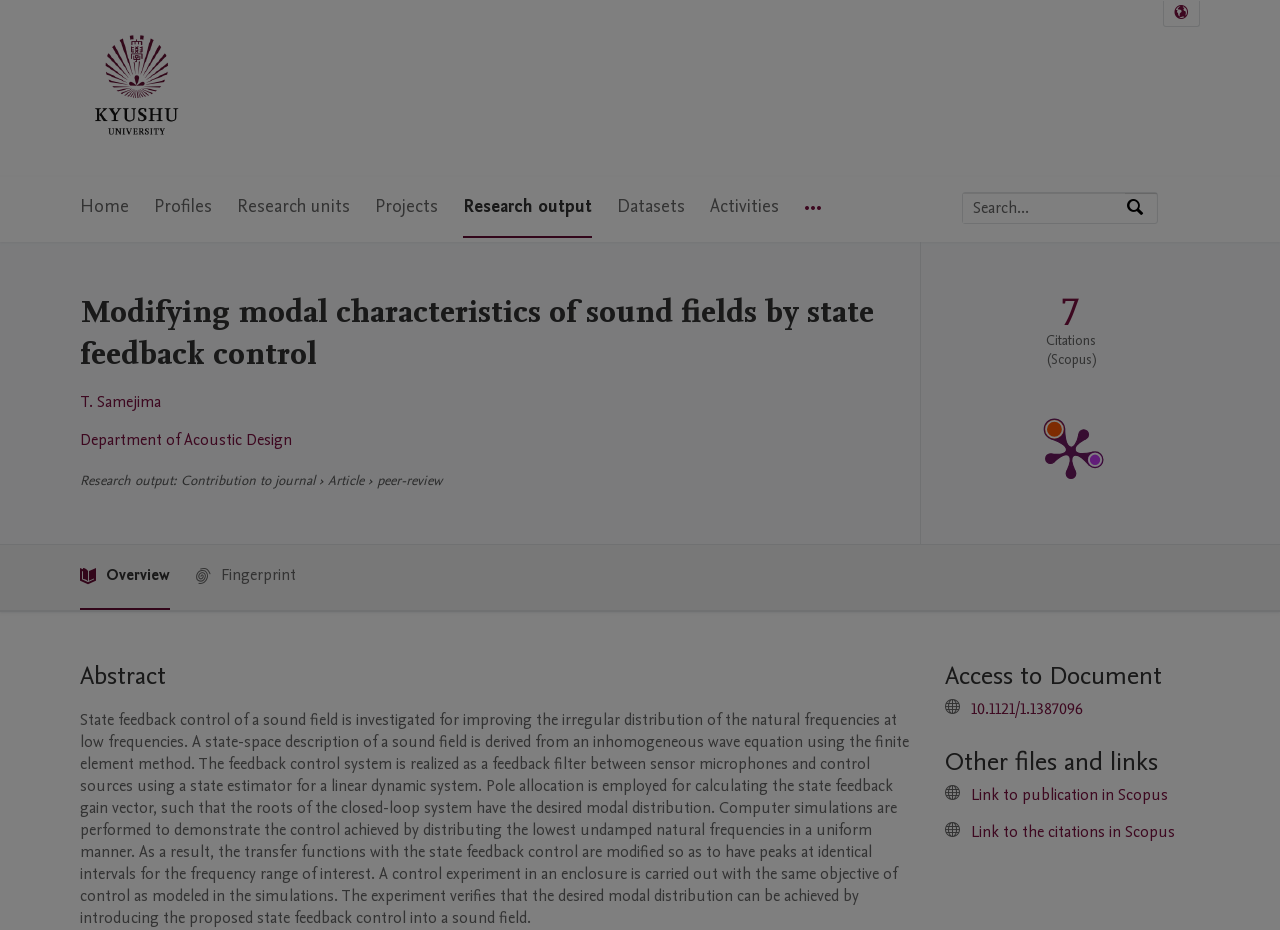Provide the bounding box coordinates of the section that needs to be clicked to accomplish the following instruction: "Access the publication in Scopus."

[0.759, 0.75, 0.846, 0.774]